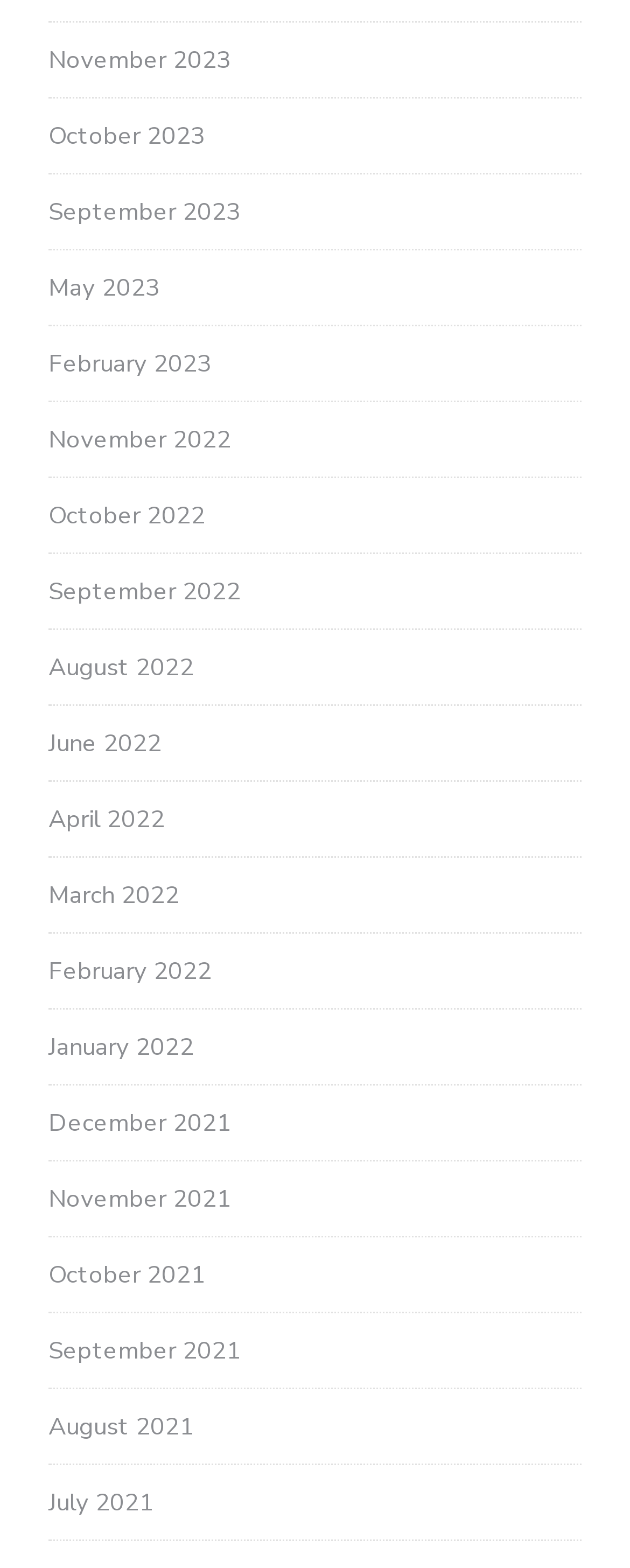Find the bounding box coordinates for the area that must be clicked to perform this action: "access August 2022".

[0.077, 0.415, 0.308, 0.435]